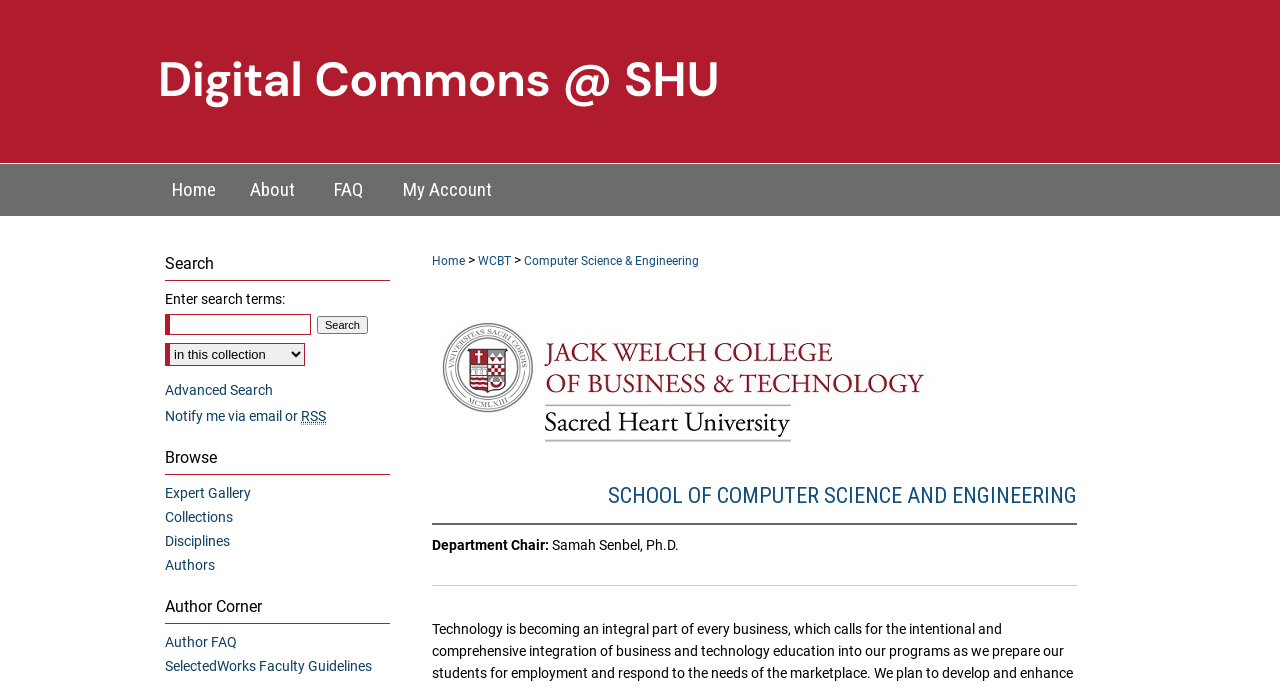Determine the bounding box coordinates of the section to be clicked to follow the instruction: "Click on the 'Menu' link". The coordinates should be given as four float numbers between 0 and 1, formatted as [left, top, right, bottom].

[0.953, 0.0, 1.0, 0.072]